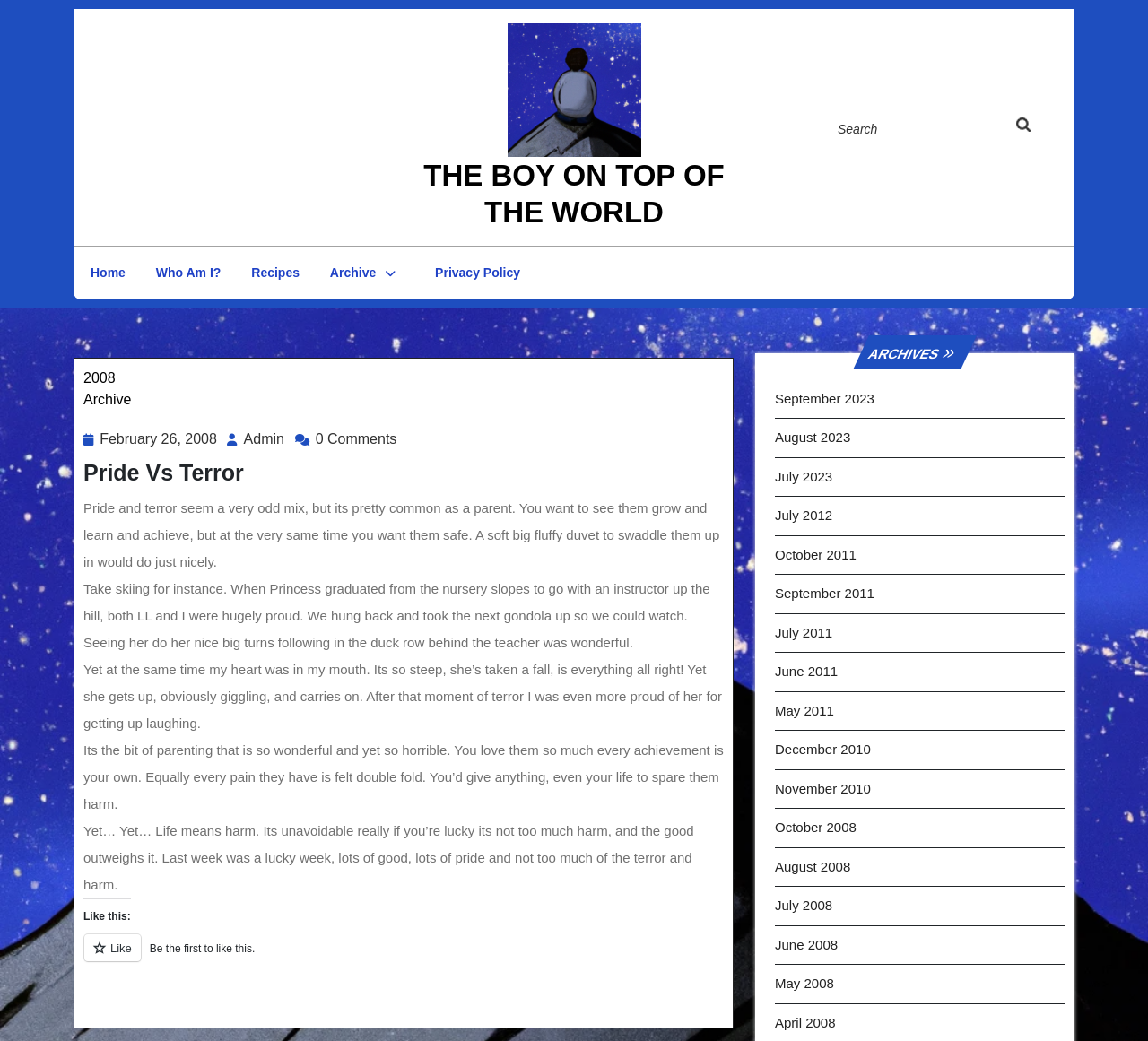Determine the bounding box coordinates of the target area to click to execute the following instruction: "Read the article 'Pride Vs Terror'."

[0.073, 0.432, 0.63, 0.475]